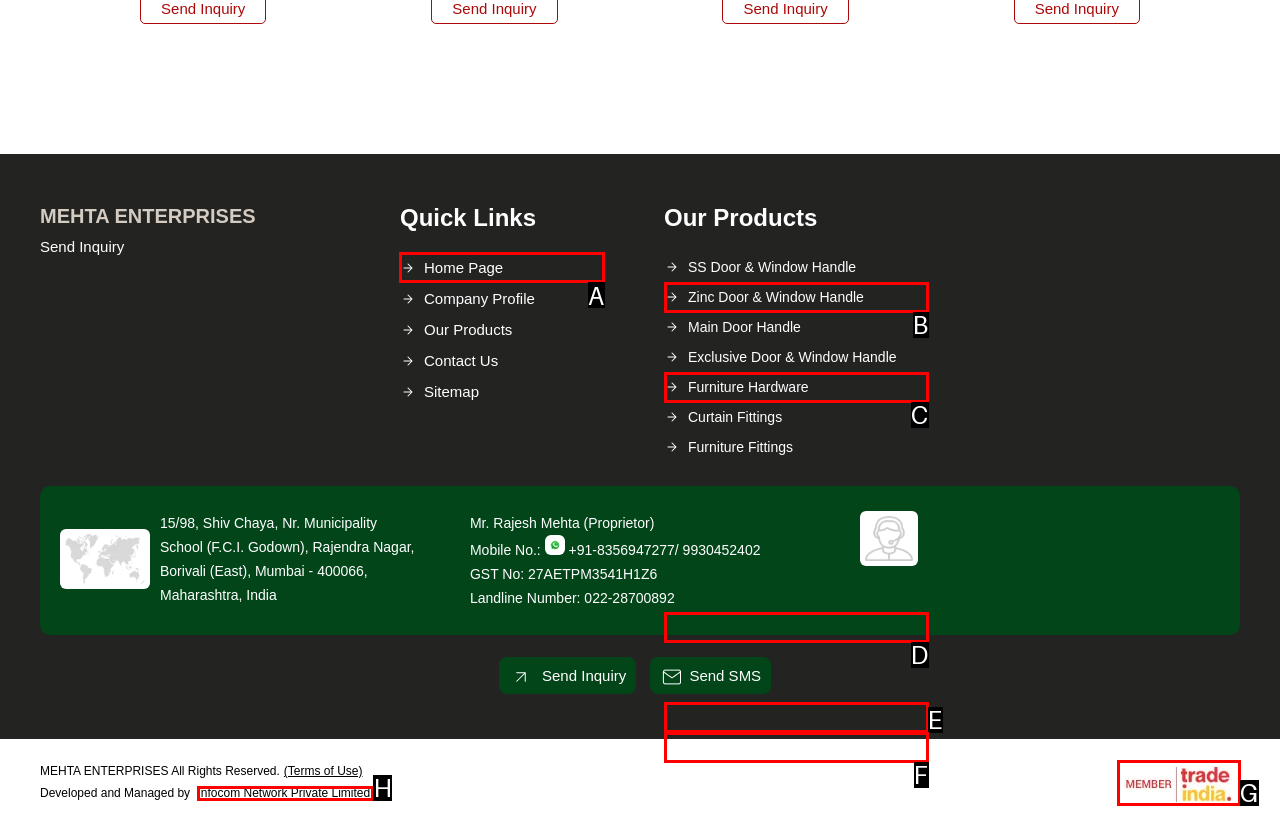To execute the task: Visit 'Home Page', which one of the highlighted HTML elements should be clicked? Answer with the option's letter from the choices provided.

A